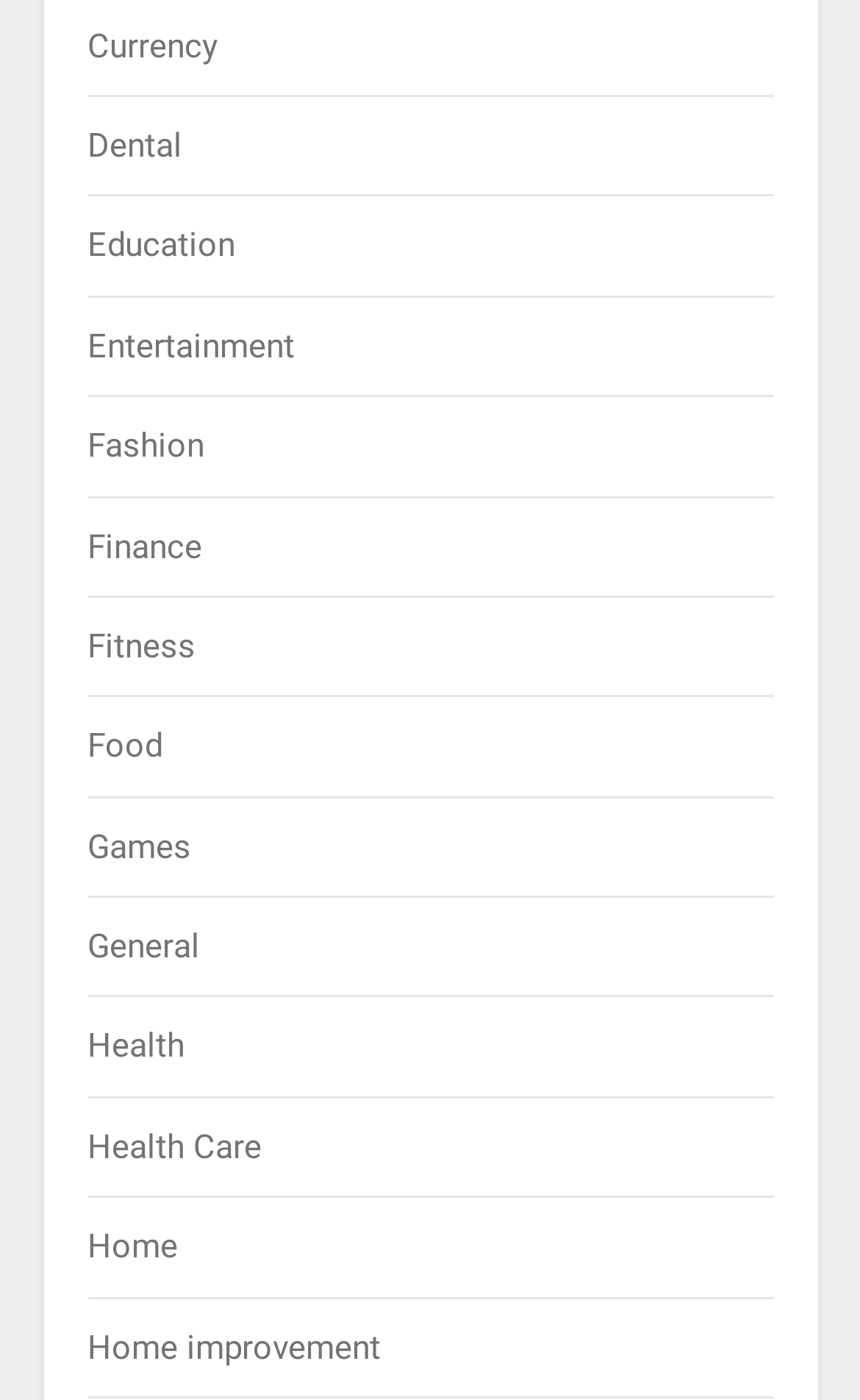Find the bounding box coordinates of the clickable area that will achieve the following instruction: "Explore Education".

[0.101, 0.161, 0.273, 0.19]